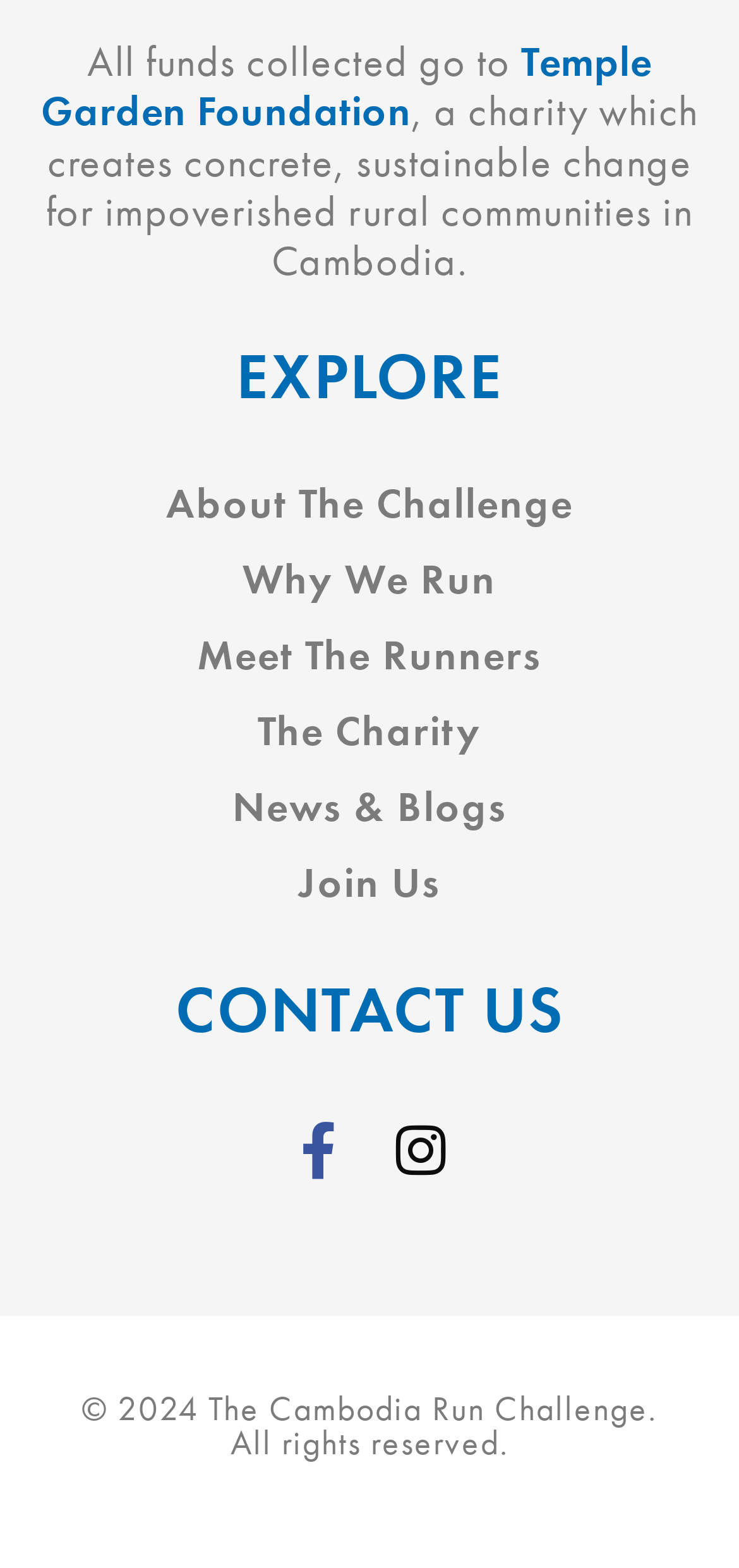Based on the image, provide a detailed and complete answer to the question: 
What charity does the website support?

The website supports the Temple Garden Foundation, a charity that creates concrete, sustainable change for impoverished rural communities in Cambodia, as mentioned in the static text element.